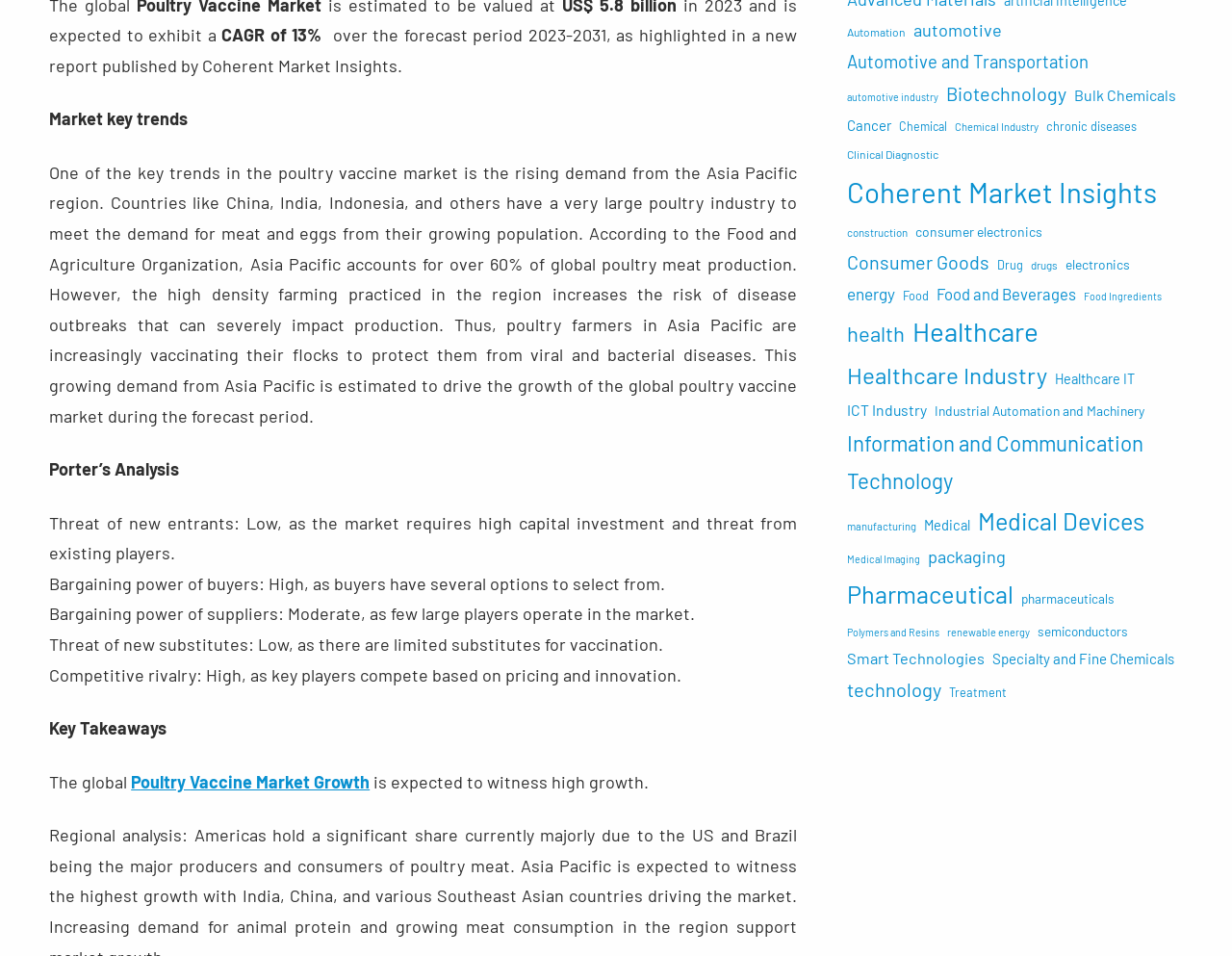What is the forecast period for the poultry vaccine market?
Look at the image and respond with a one-word or short phrase answer.

2023-2031